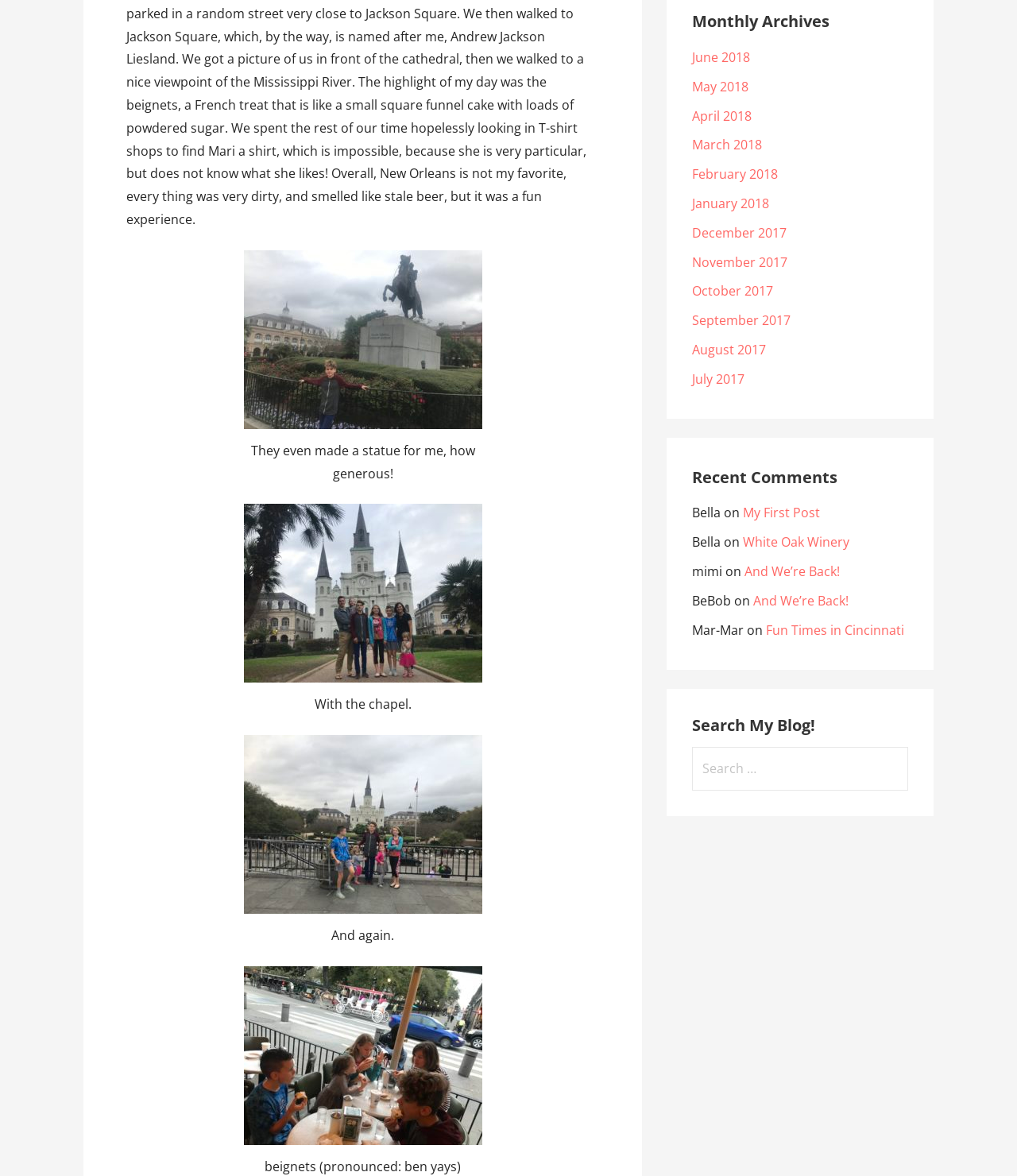Give the bounding box coordinates for the element described by: "parent_node: beignets (pronounced: ben yays)".

[0.24, 0.821, 0.474, 0.973]